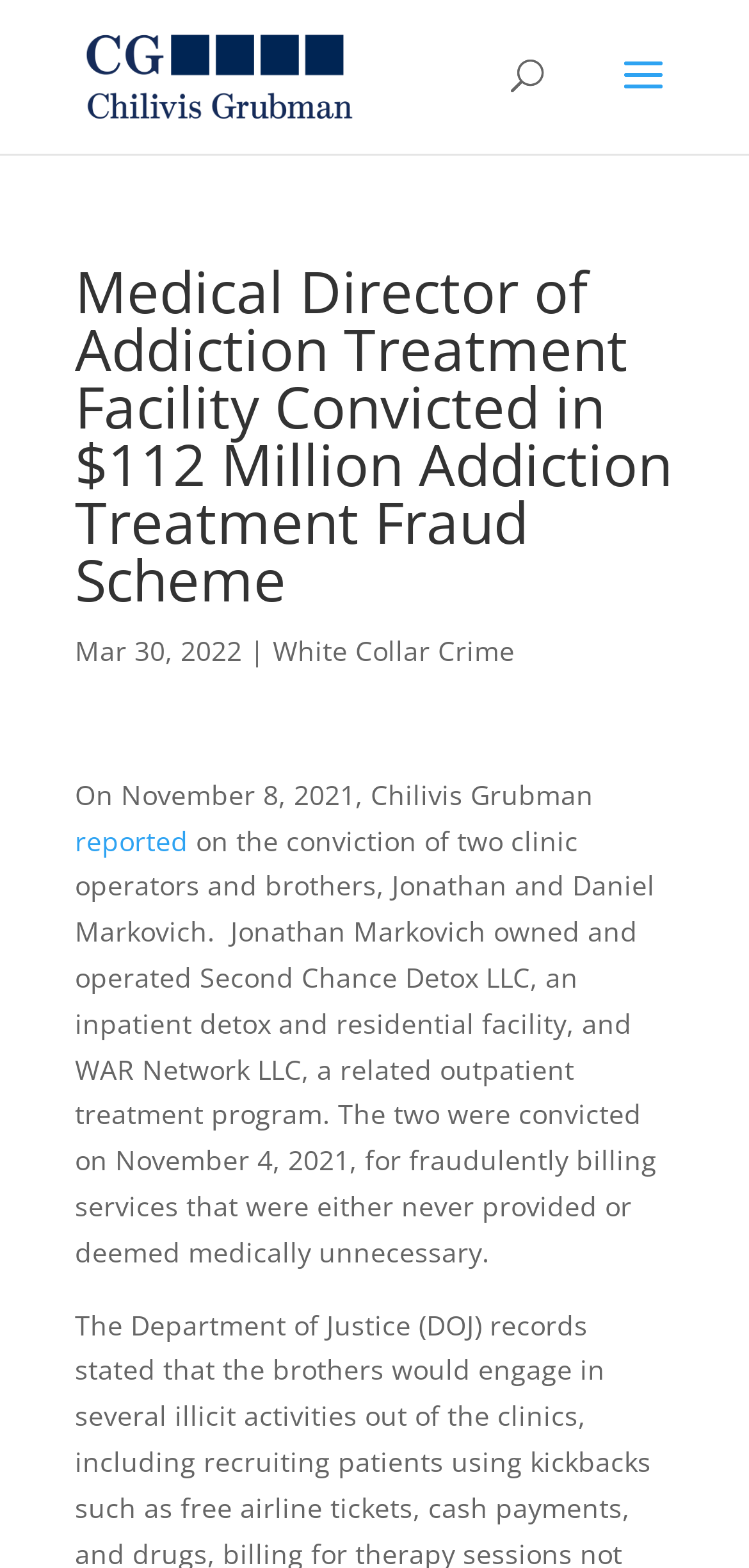Given the description "reported", provide the bounding box coordinates of the corresponding UI element.

[0.1, 0.524, 0.251, 0.547]